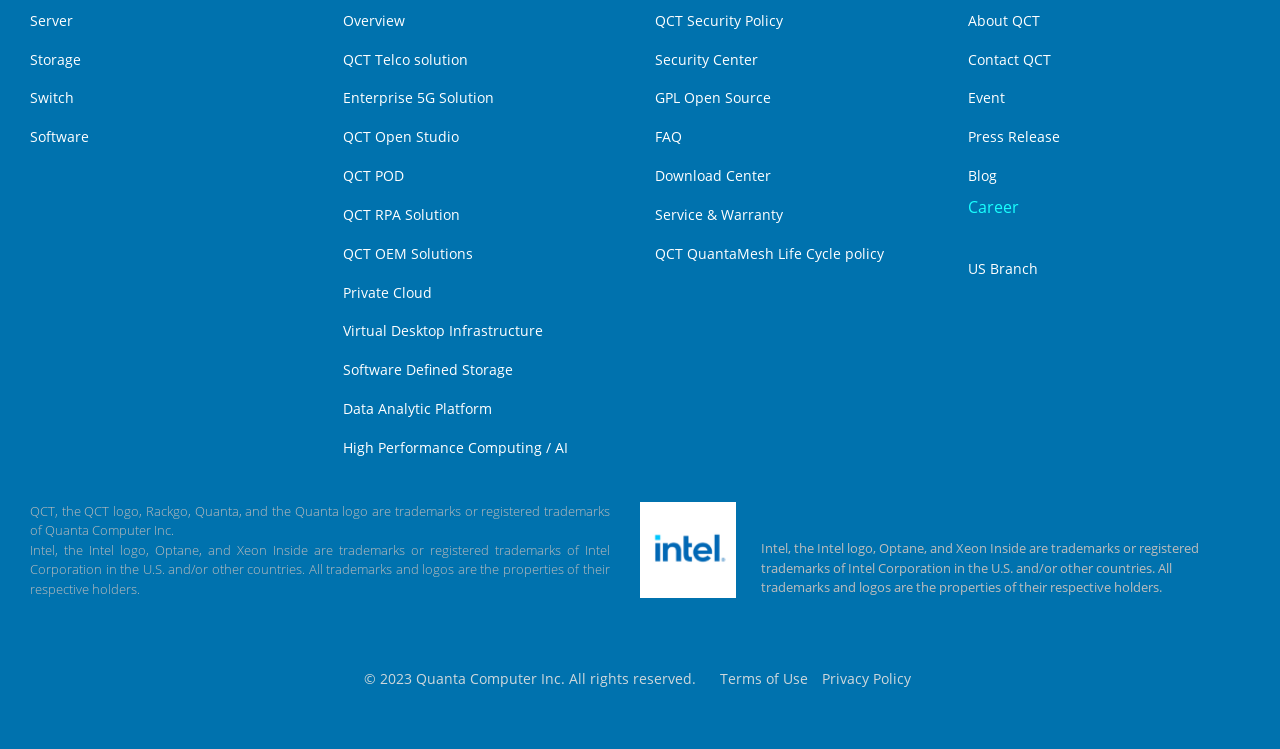How many links are there in the first column?
Respond to the question with a well-detailed and thorough answer.

I counted the links in the first column and found that there are 4 links: 'Server', 'Storage', 'Switch', and 'Software'.